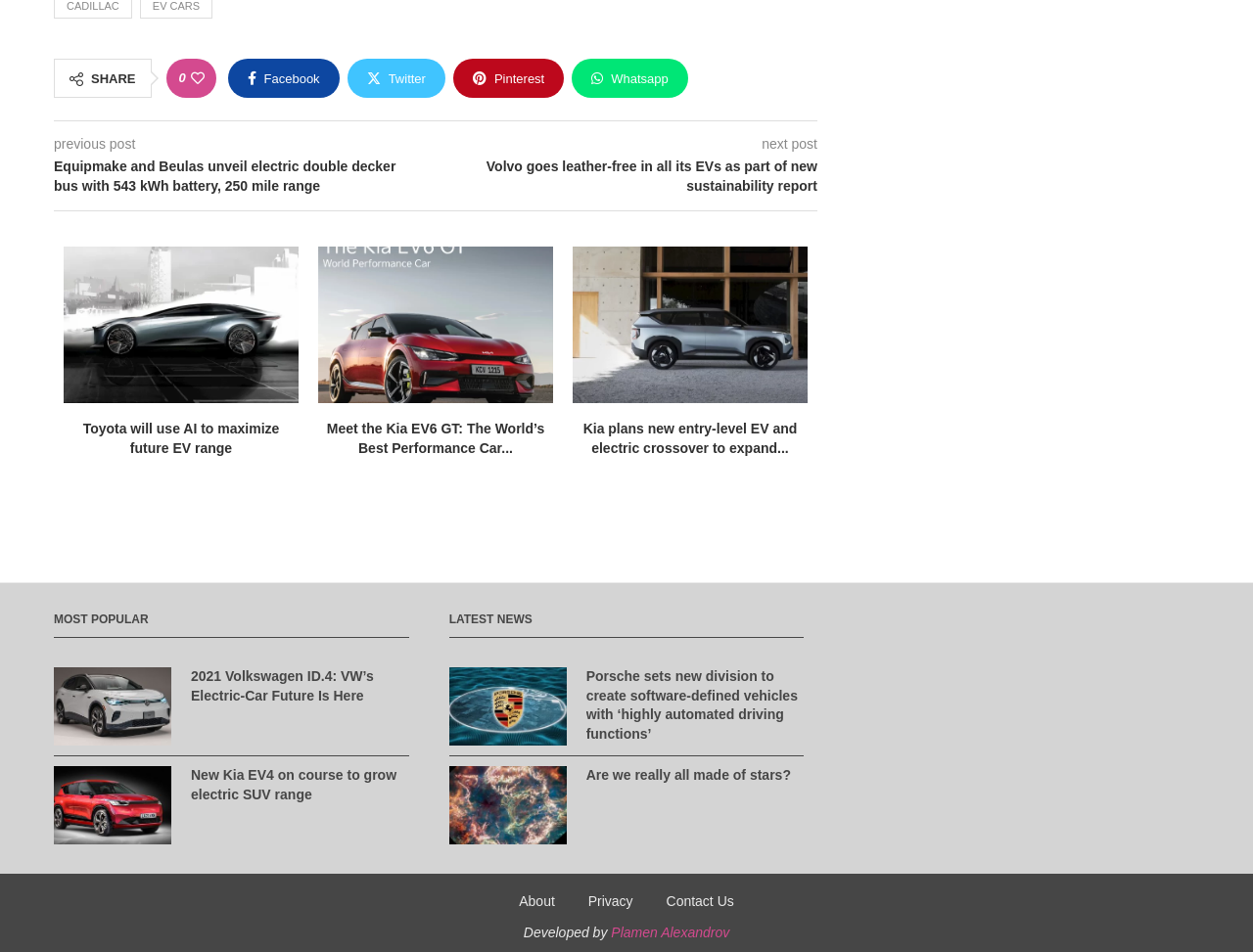Identify the bounding box coordinates of the part that should be clicked to carry out this instruction: "Share on Facebook".

[0.182, 0.062, 0.271, 0.103]